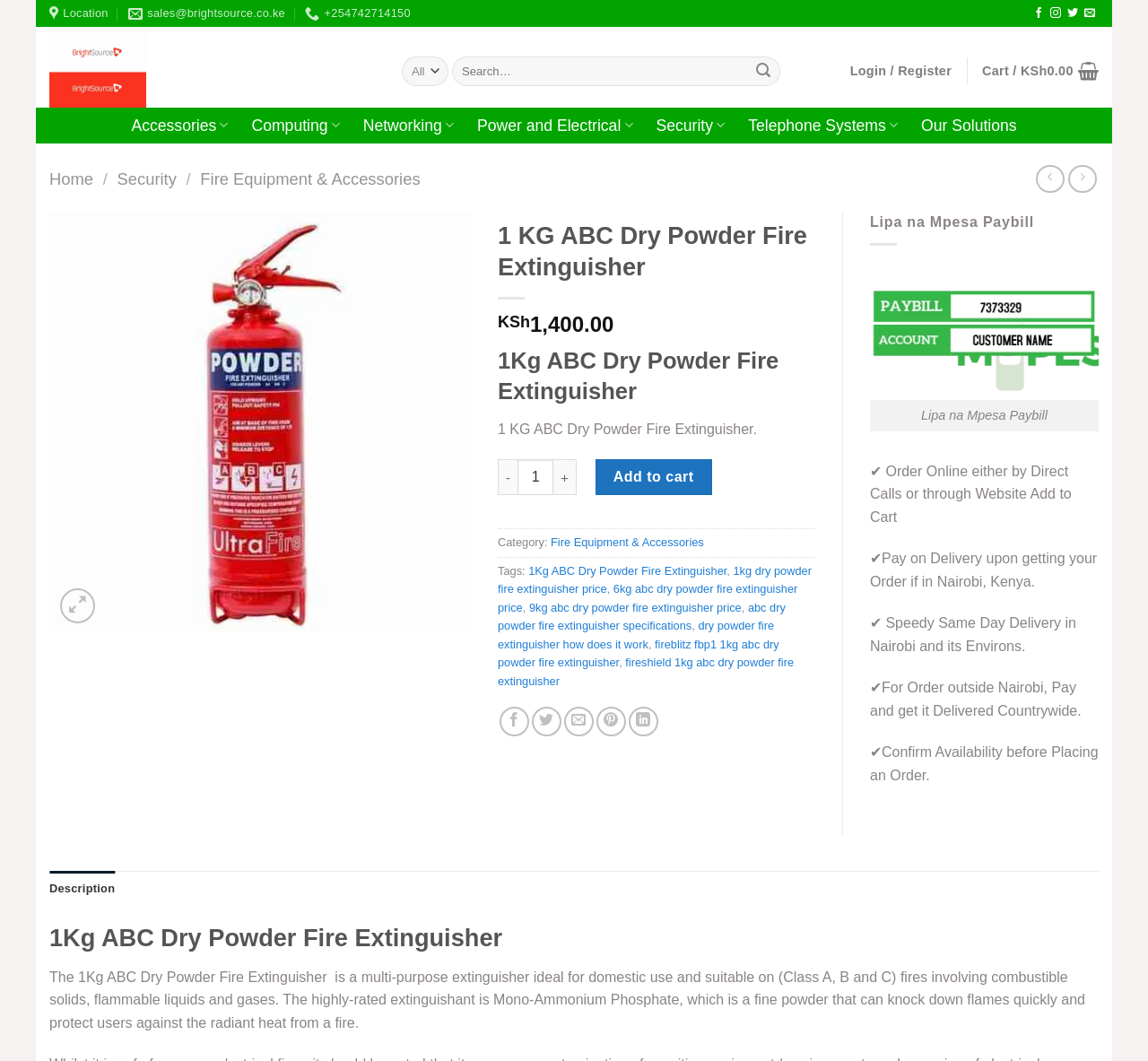Please locate the bounding box coordinates of the element that should be clicked to achieve the given instruction: "Share on Facebook".

[0.435, 0.666, 0.461, 0.694]